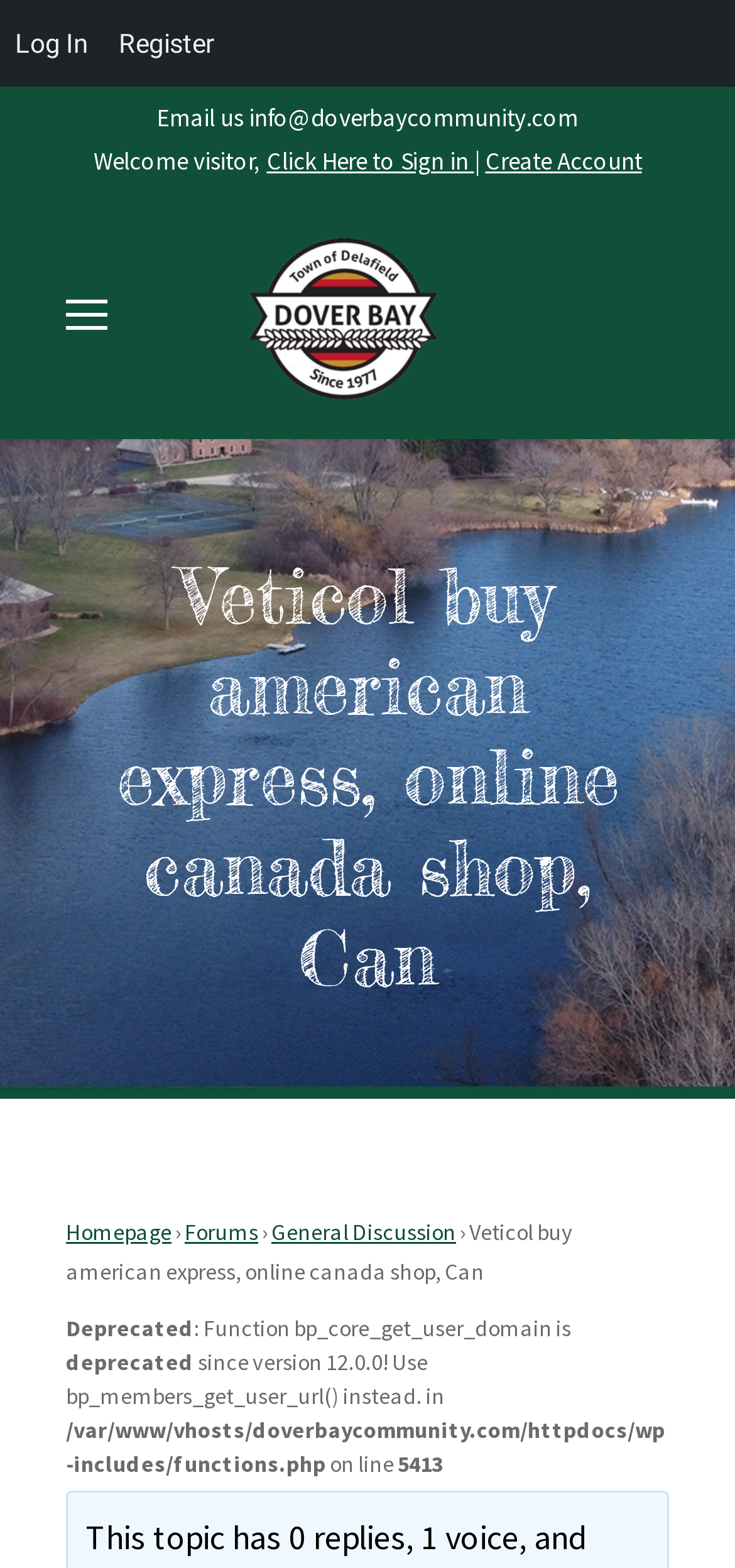Provide a brief response to the question using a single word or phrase: 
How many links are there in the top navigation bar?

5